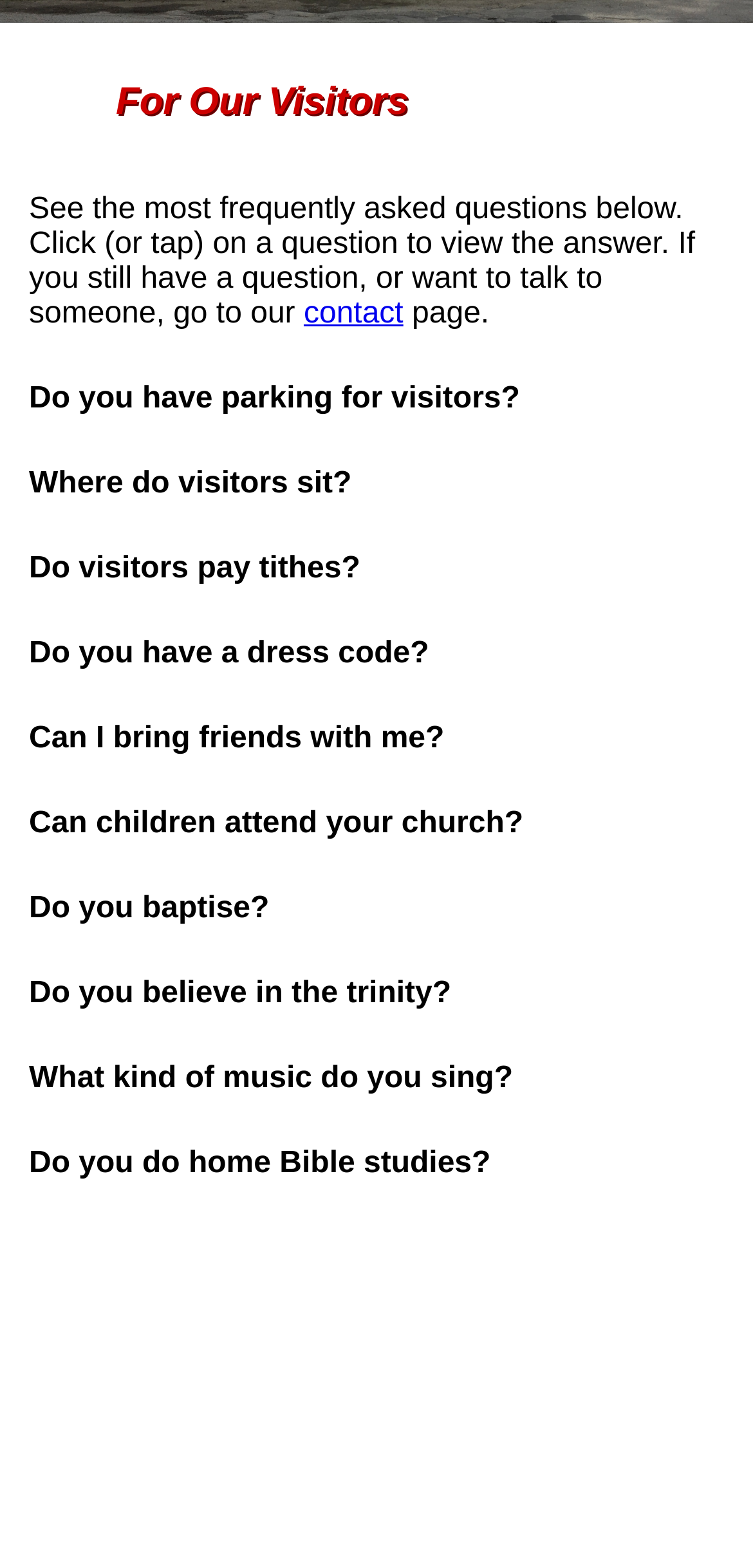Provide the bounding box coordinates of the HTML element described as: "Do visitors pay tithes?". The bounding box coordinates should be four float numbers between 0 and 1, i.e., [left, top, right, bottom].

[0.038, 0.352, 0.478, 0.373]